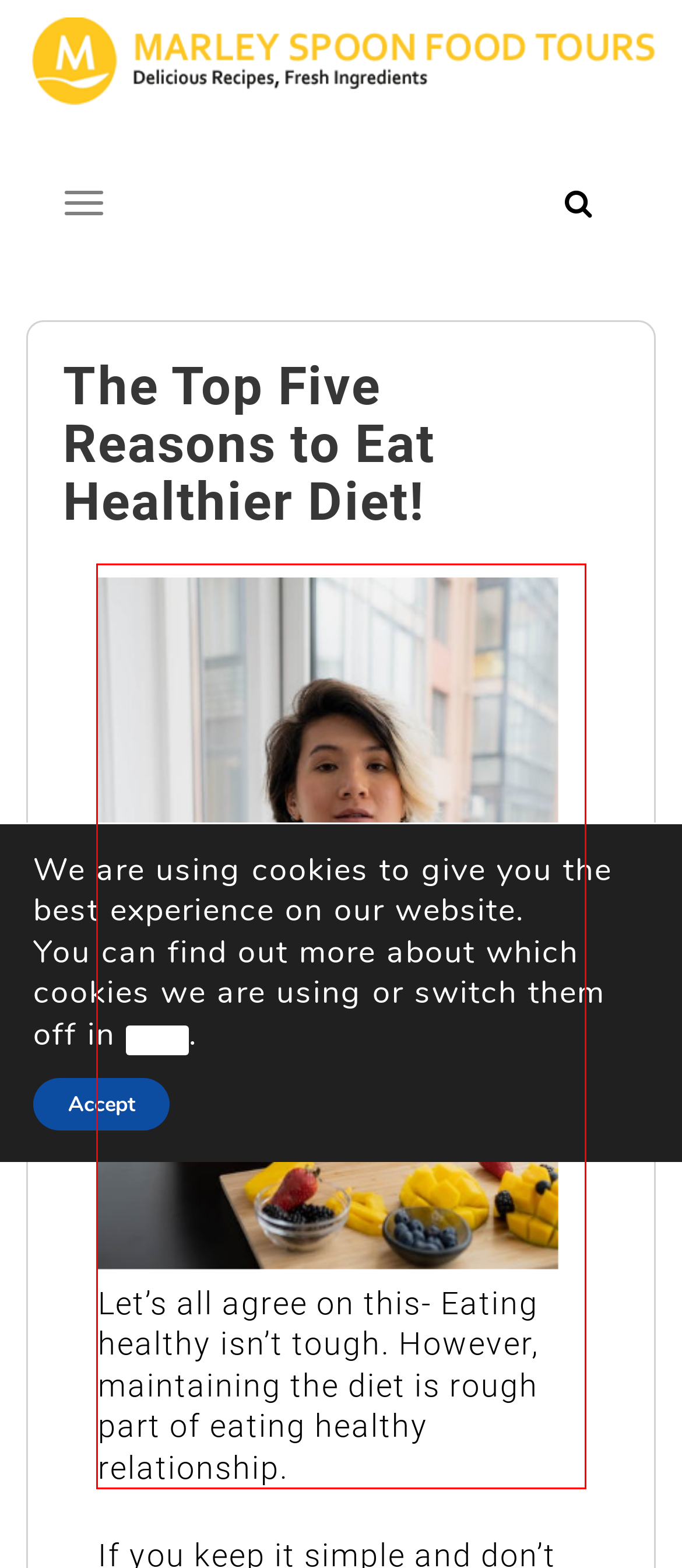Using the provided screenshot of a webpage, recognize the text inside the red rectangle bounding box by performing OCR.

Let’s all agree on this- Eating healthy isn’t tough. However, maintaining the diet is rough part of eating healthy relationship.